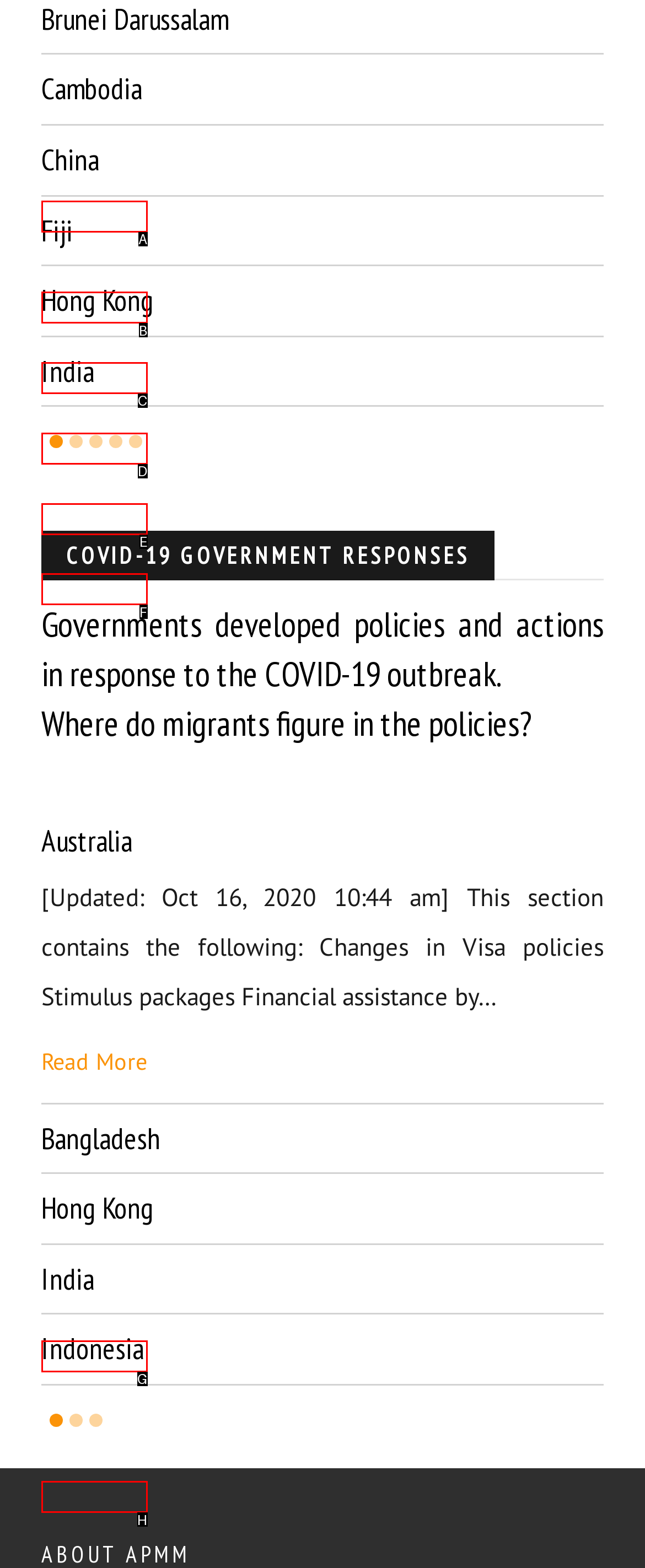From the choices provided, which HTML element best fits the description: Read More? Answer with the appropriate letter.

G